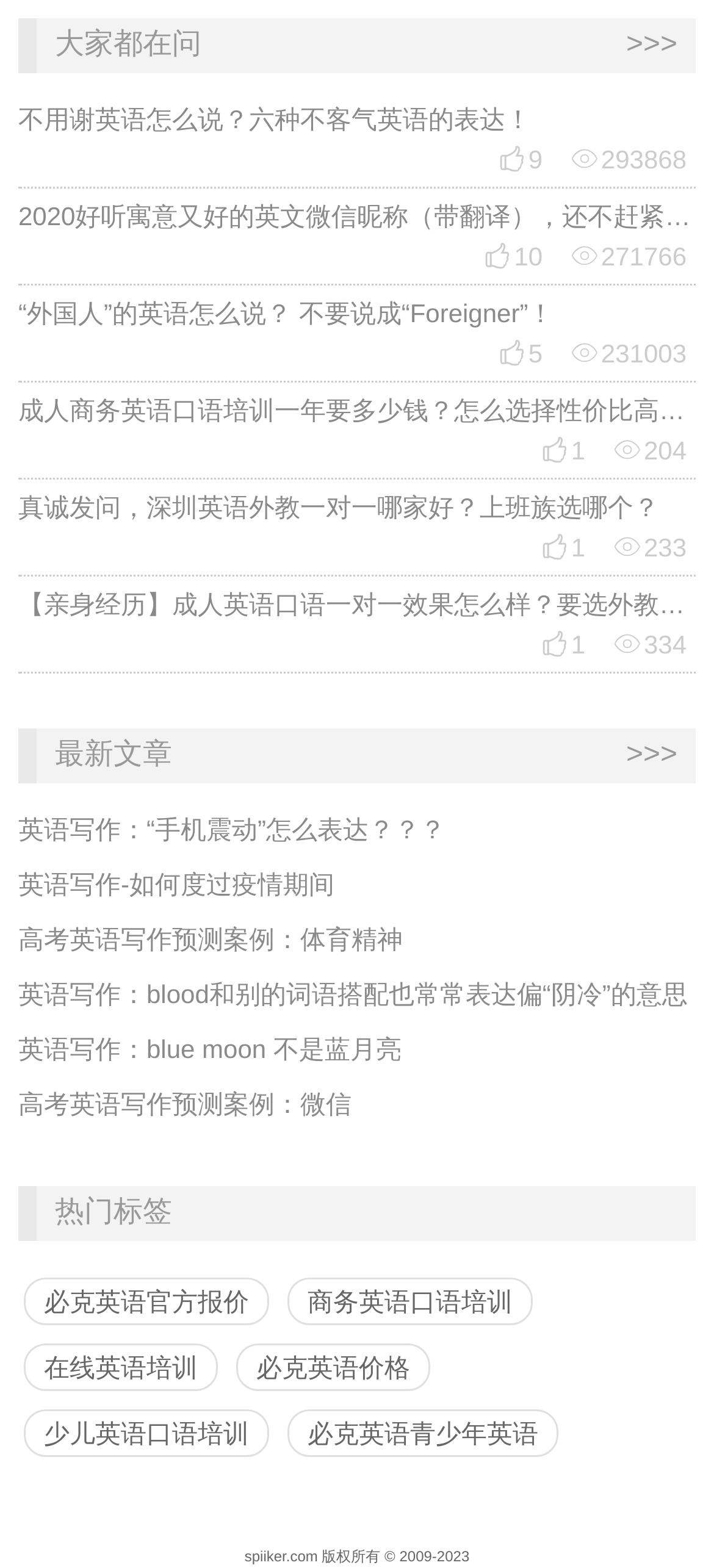With reference to the image, please provide a detailed answer to the following question: What is the copyright year range of spiiker.com?

At the bottom of the webpage, there is a static text 'spiiker.com 版权所有 © 2009-2023', which indicates that the copyright year range of spiiker.com is from 2009 to 2023.